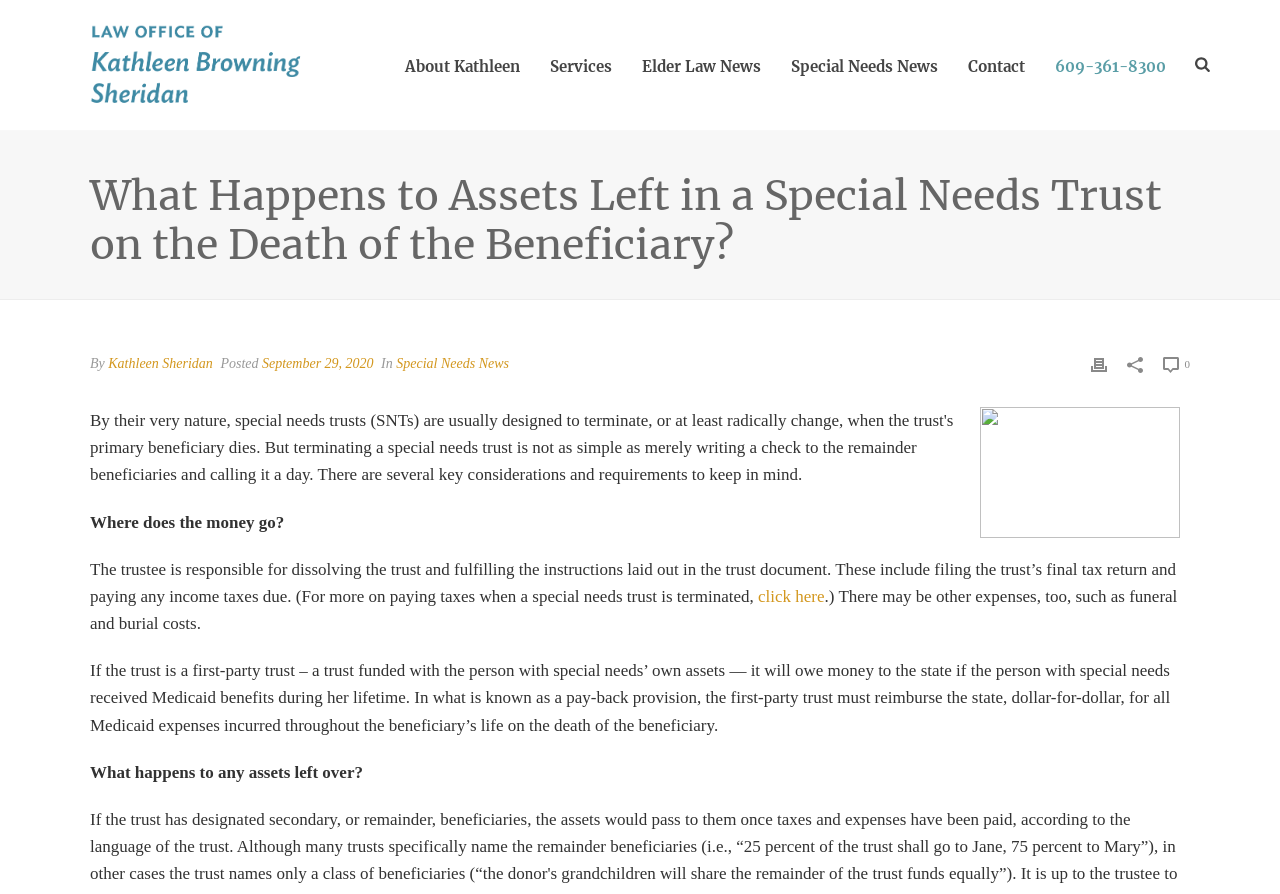Describe all the significant parts and information present on the webpage.

This webpage is about a law firm, specifically discussing what happens to assets left in a special needs trust on the death of the beneficiary. At the top, there are several links to different sections of the website, including "About Kathleen", "Services", "Elder Law News", "Special Needs News", and "Contact". 

To the right of these links, there is a phone number "609-361-8300" and a small image. Below these elements, there is a larger image with the text "Elder Law Firm" and a heading that reads "What Happens to Assets Left in a Special Needs Trust on the Death of the Beneficiary?".

Below the heading, there is an author's name "Kathleen Sheridan" and a date "September 29, 2020". The main content of the webpage is divided into several paragraphs. The first paragraph asks the question "Where does the money go?" and explains the responsibilities of the trustee in dissolving the trust and fulfilling the instructions laid out in the trust document.

The second paragraph discusses the possibility of other expenses, such as funeral and burial costs. The third paragraph explains the pay-back provision for first-party trusts, which must reimburse the state for all Medicaid expenses incurred throughout the beneficiary's life on the death of the beneficiary. The final paragraph asks the question "What happens to any assets left over?"